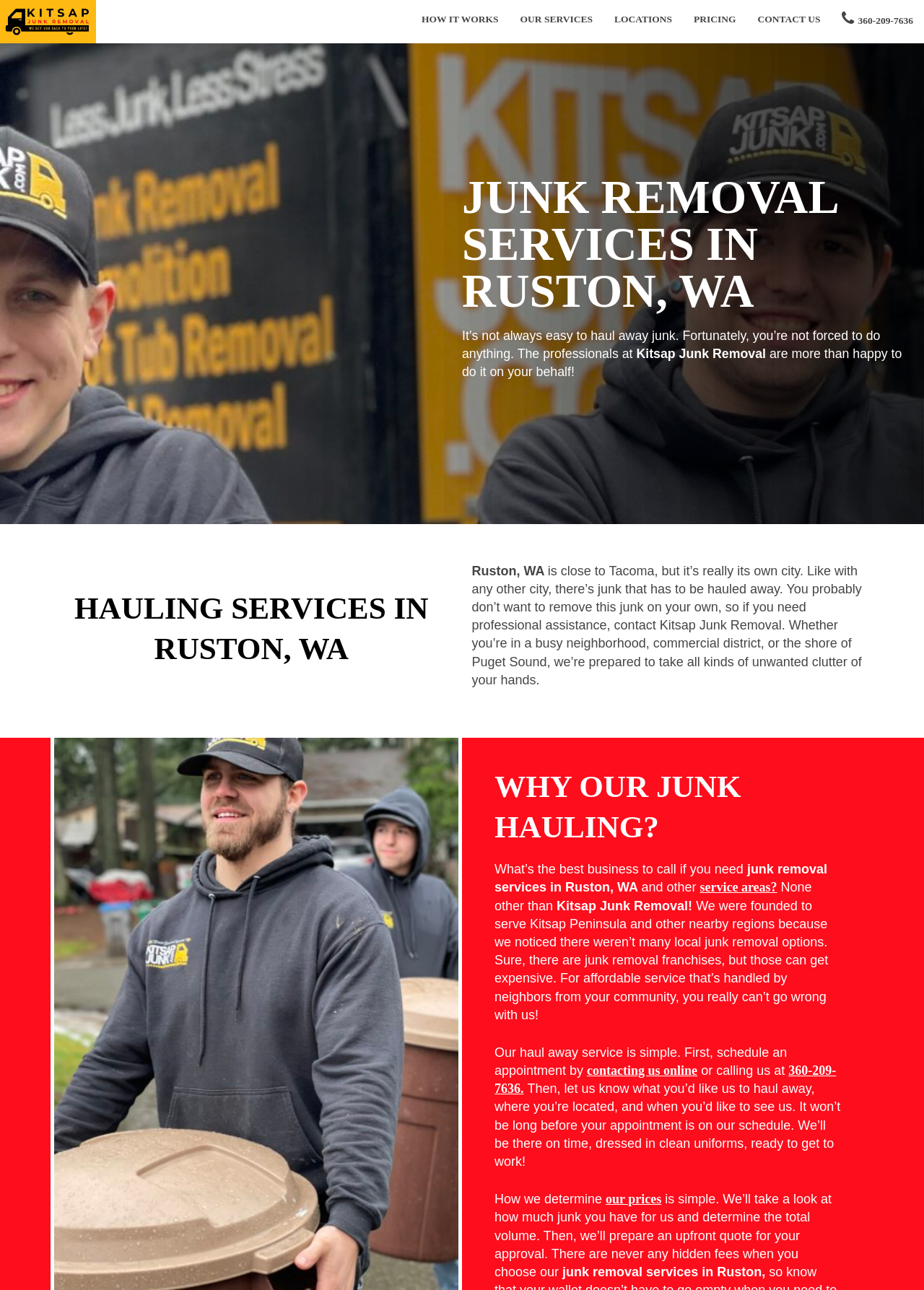Locate the bounding box coordinates of the area where you should click to accomplish the instruction: "Learn more about junk removal services in Ruston, WA".

[0.5, 0.135, 0.984, 0.244]